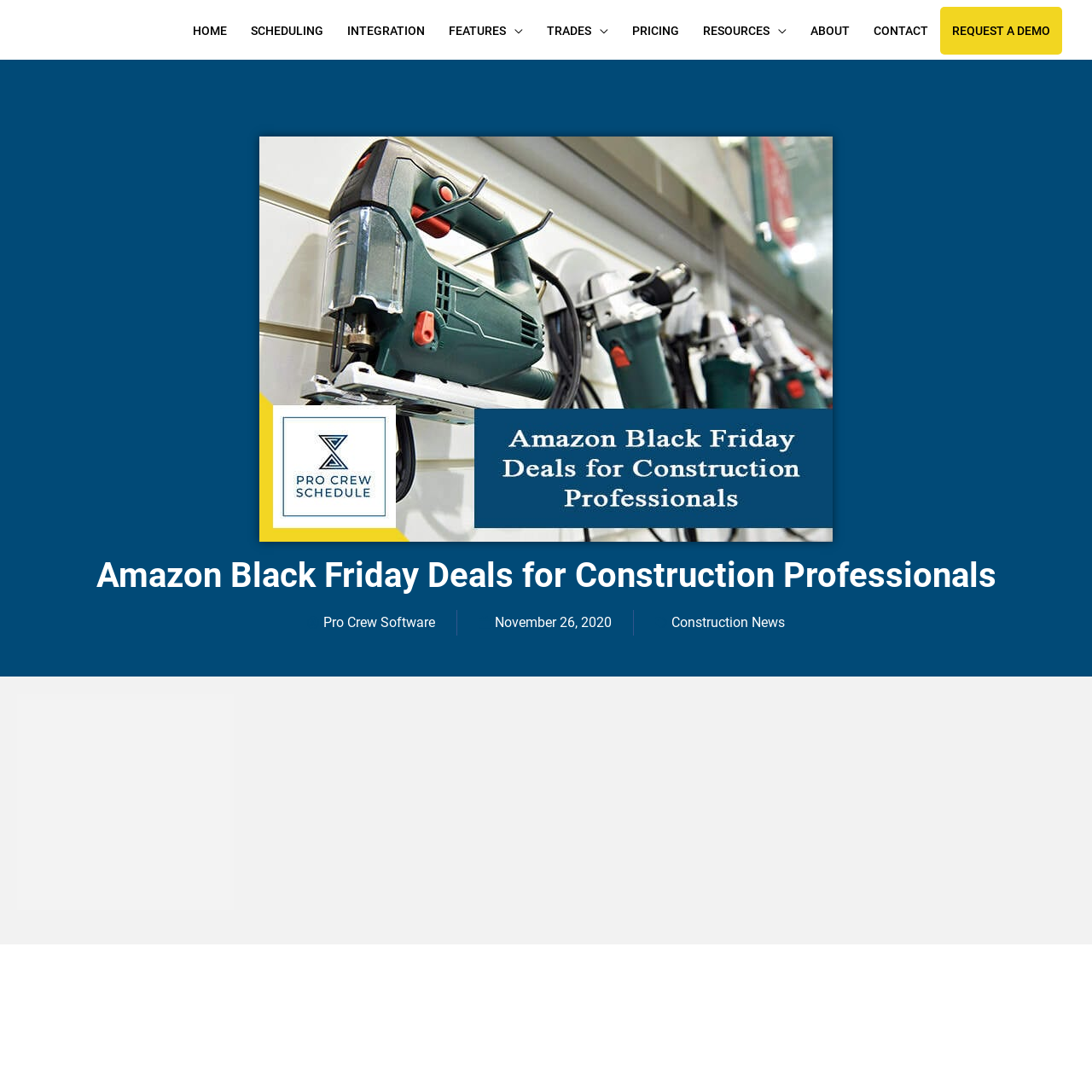Please identify the bounding box coordinates of the clickable area that will fulfill the following instruction: "View the Amazon Black Friday Deals for Construction Professionals image". The coordinates should be in the format of four float numbers between 0 and 1, i.e., [left, top, right, bottom].

[0.238, 0.125, 0.762, 0.496]